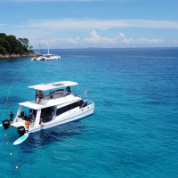What is the color of the sea in the image?
Utilize the image to construct a detailed and well-explained answer.

The caption explicitly states that the image depicts the catamaran sailing through 'crystal-clear turquoise waters', which indicates that the color of the sea in the image is turquoise.